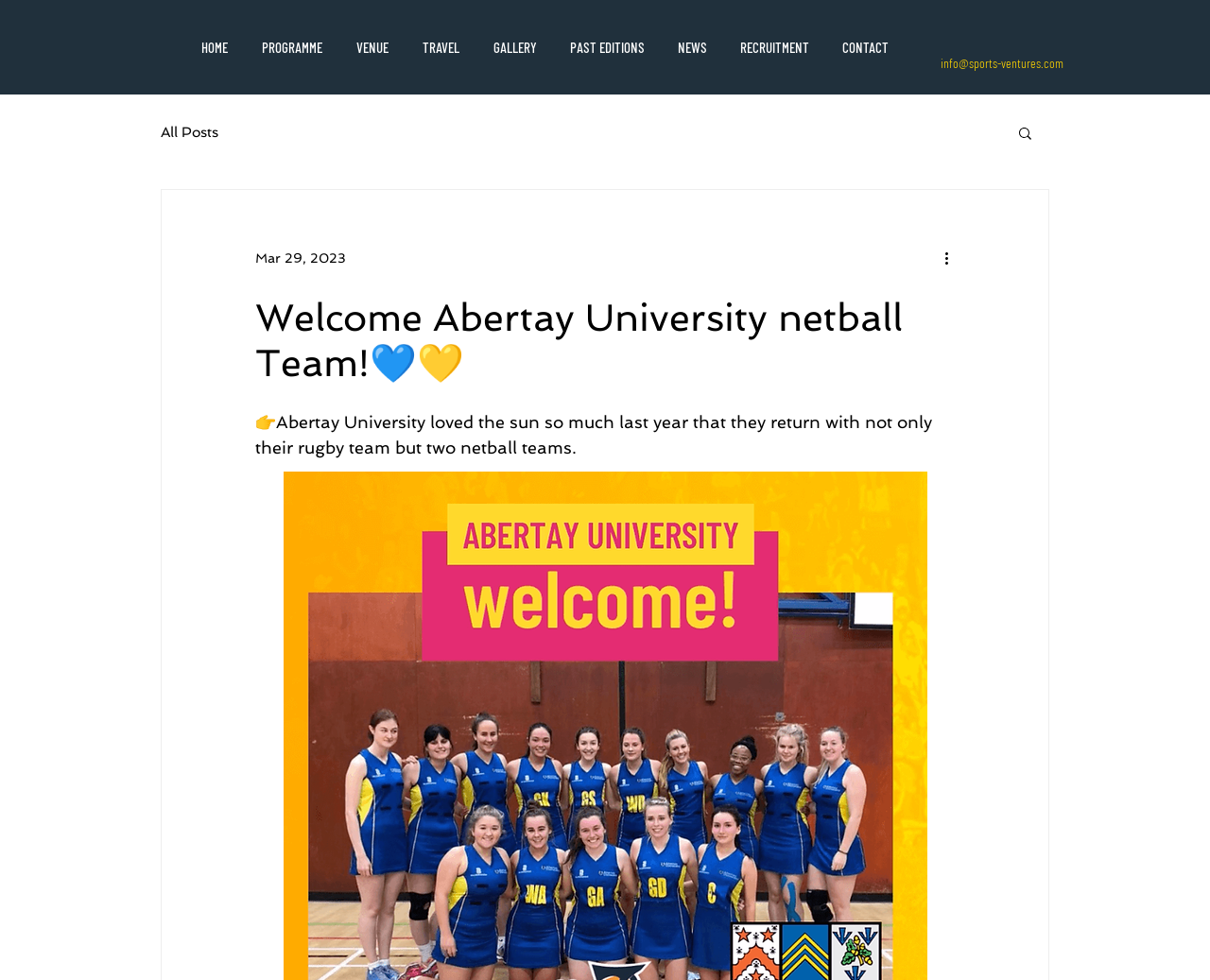Please find the bounding box coordinates of the element that you should click to achieve the following instruction: "Visit the freebeat Lit Bike website". The coordinates should be presented as four float numbers between 0 and 1: [left, top, right, bottom].

None